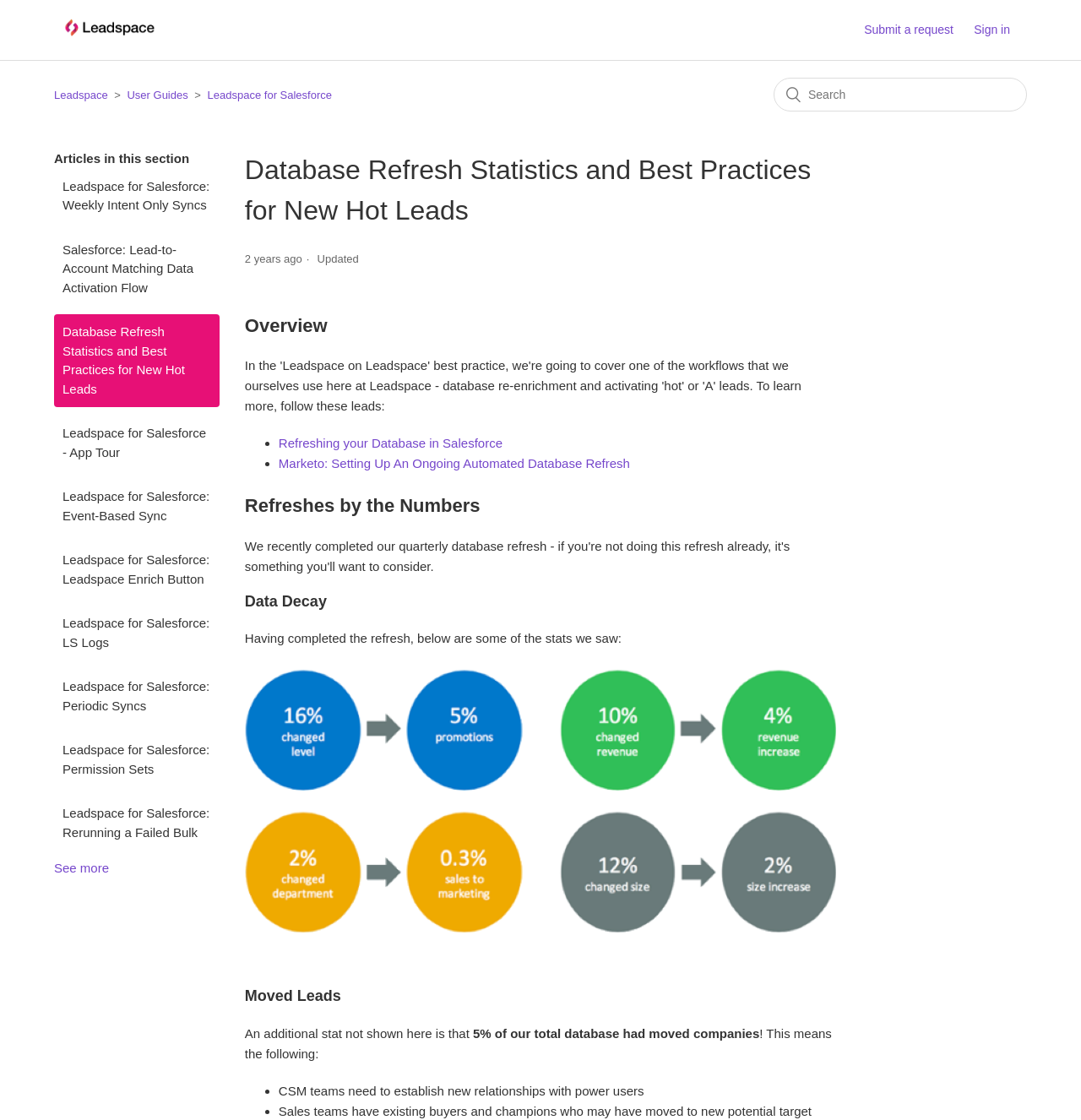What is the topic of the current webpage?
Using the image, provide a concise answer in one word or a short phrase.

Database Refresh Statistics